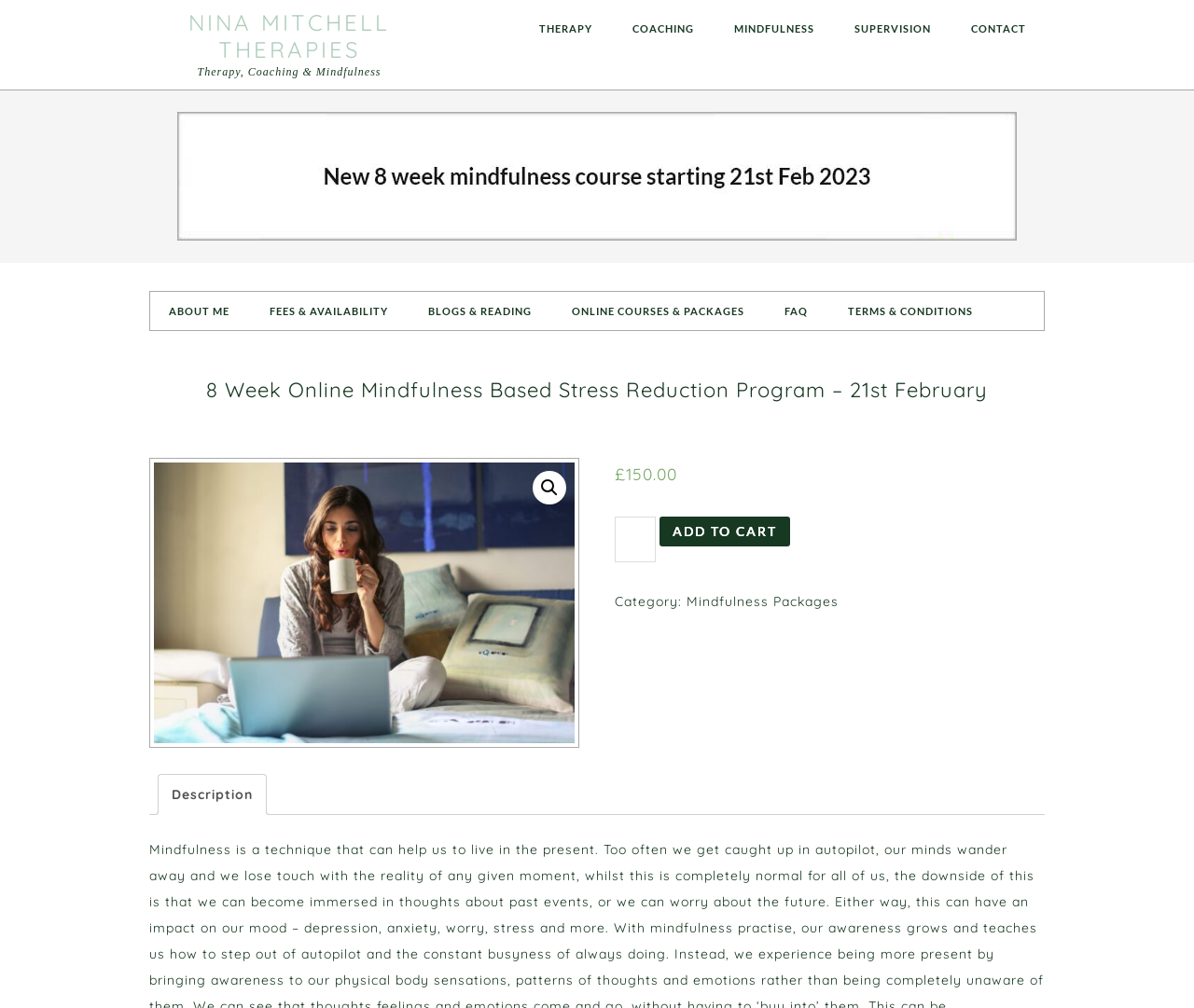Calculate the bounding box coordinates for the UI element based on the following description: "About Me". Ensure the coordinates are four float numbers between 0 and 1, i.e., [left, top, right, bottom].

[0.126, 0.29, 0.208, 0.327]